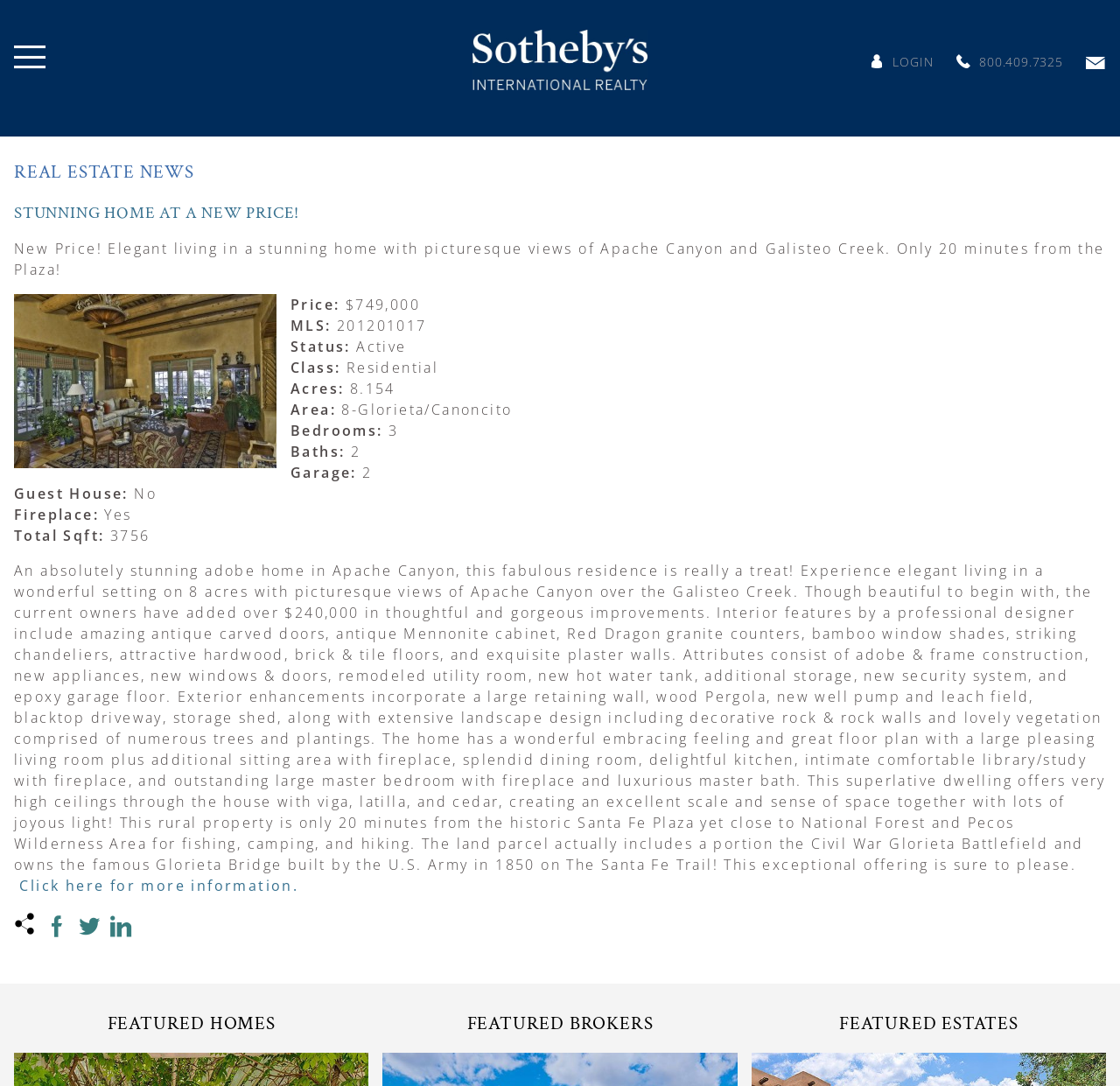What is the price of the home?
Your answer should be a single word or phrase derived from the screenshot.

$749,000